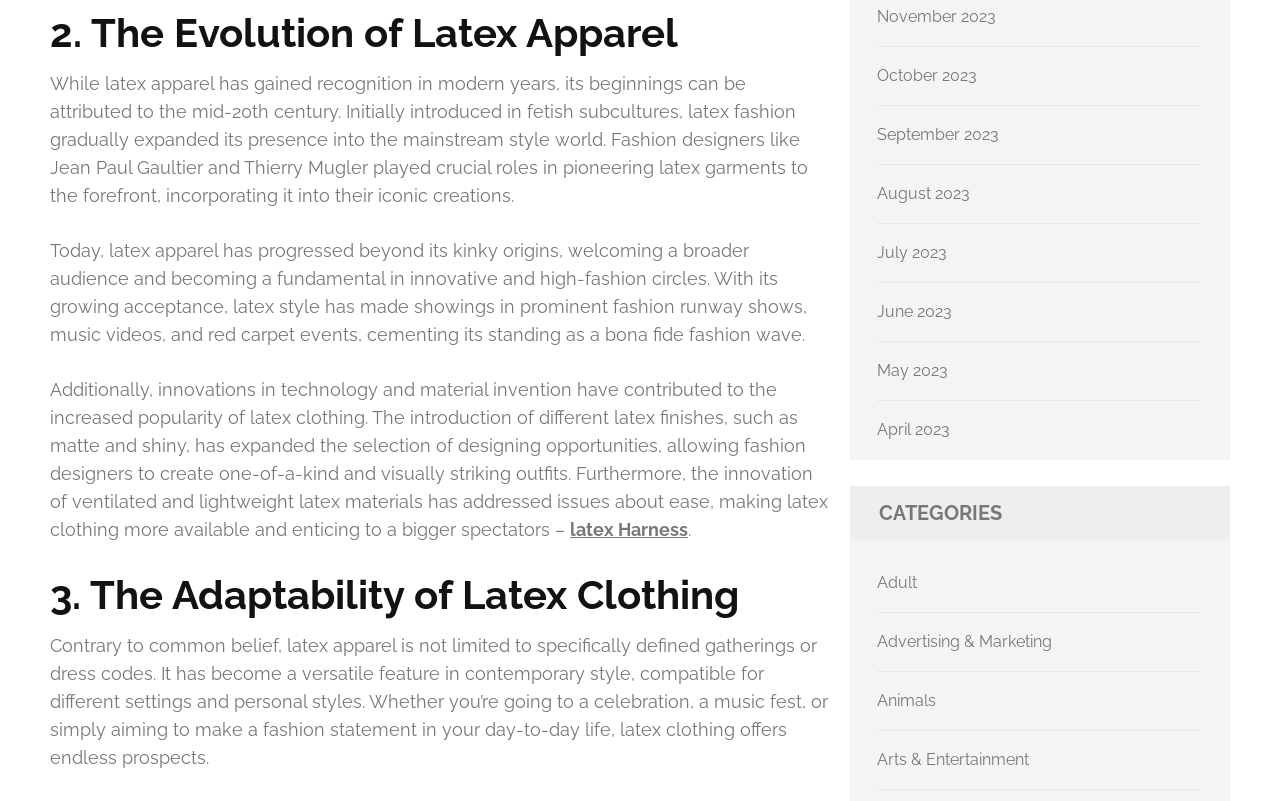Please identify the bounding box coordinates of the area that needs to be clicked to fulfill the following instruction: "click on latex harness."

[0.445, 0.648, 0.538, 0.674]